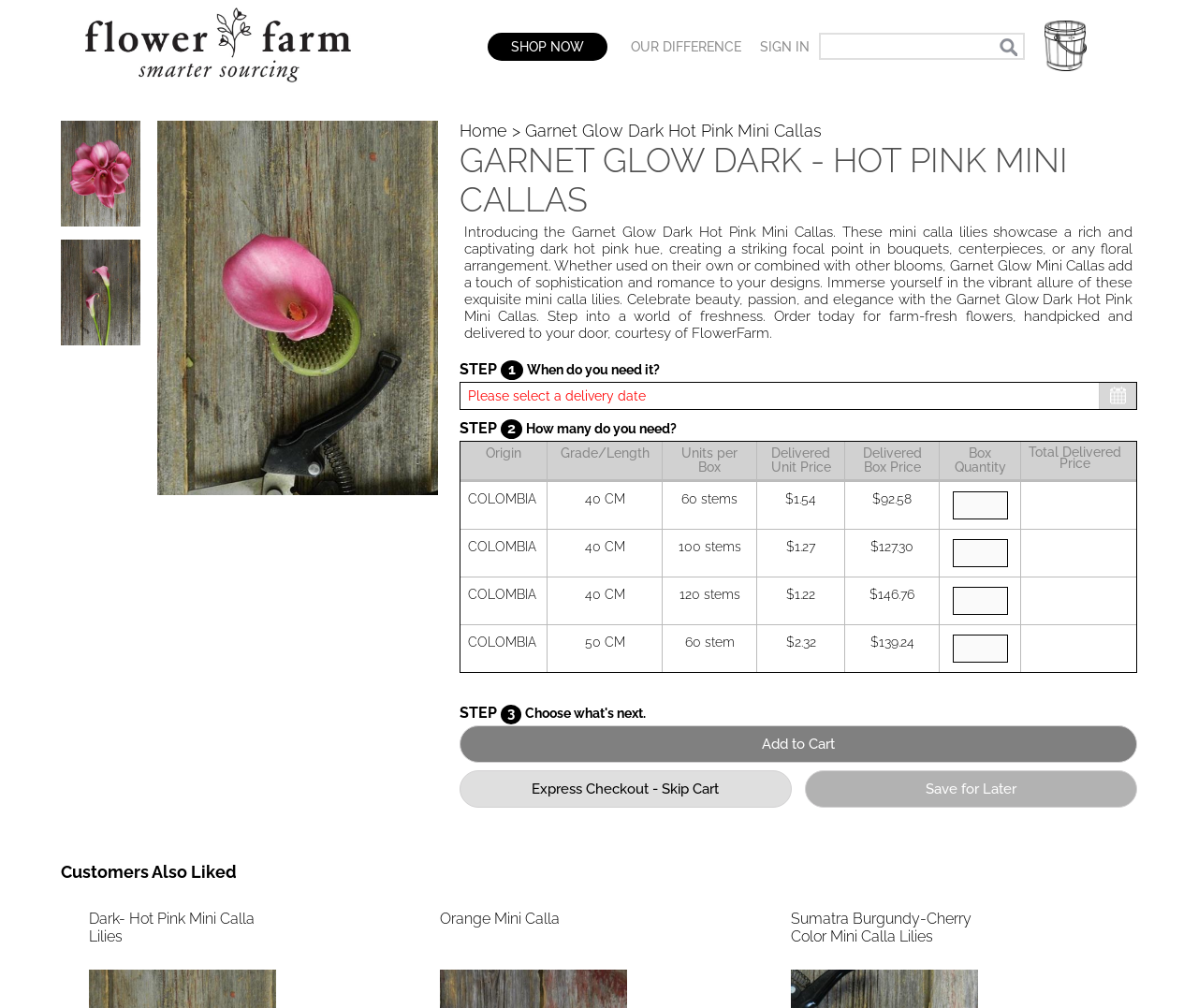Please provide a one-word or short phrase answer to the question:
What is the origin of the flowers?

COLOMBIA